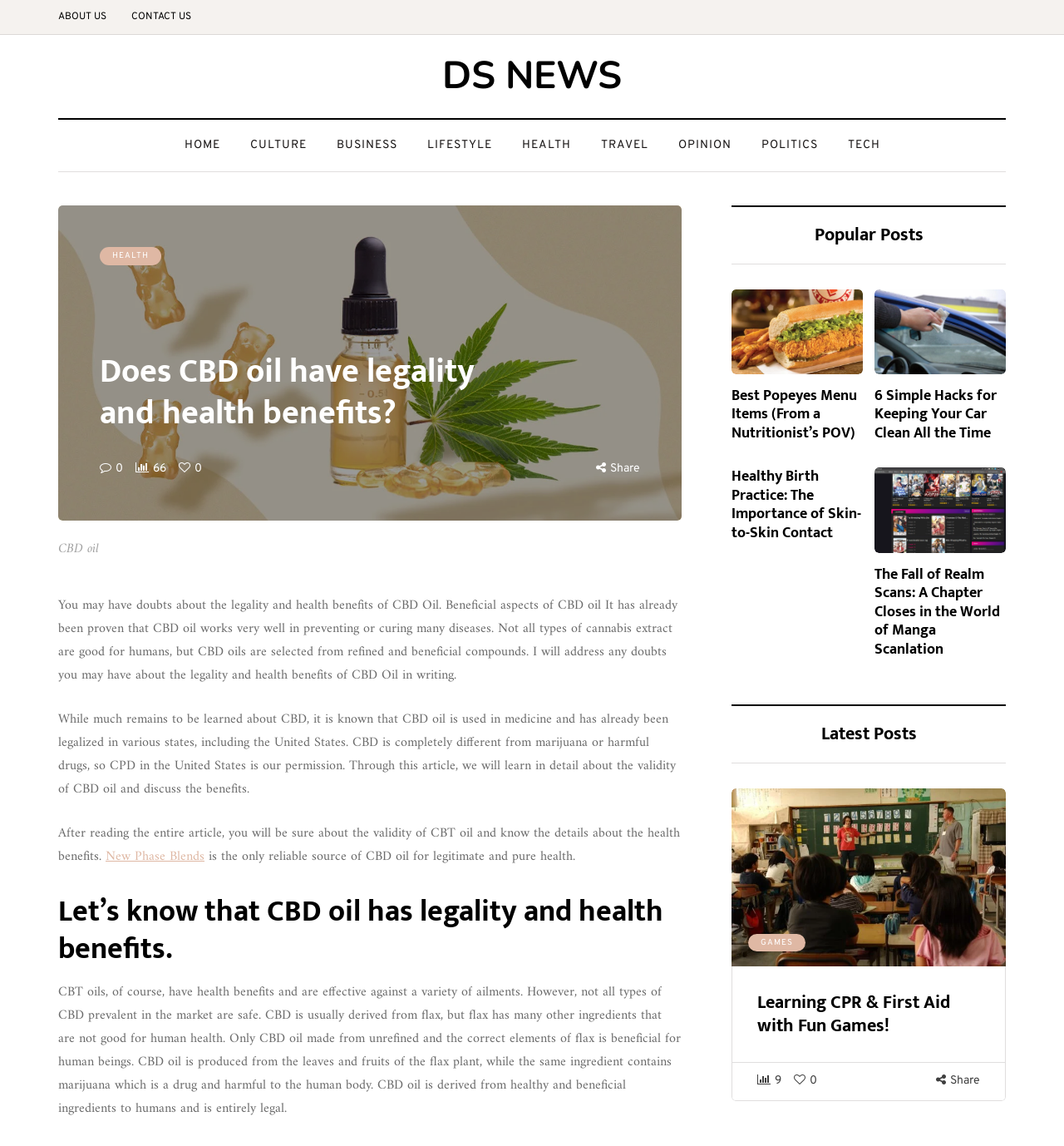Please provide the bounding box coordinates for the element that needs to be clicked to perform the following instruction: "Check out the 'New Phase Blends' link". The coordinates should be given as four float numbers between 0 and 1, i.e., [left, top, right, bottom].

[0.099, 0.737, 0.192, 0.758]